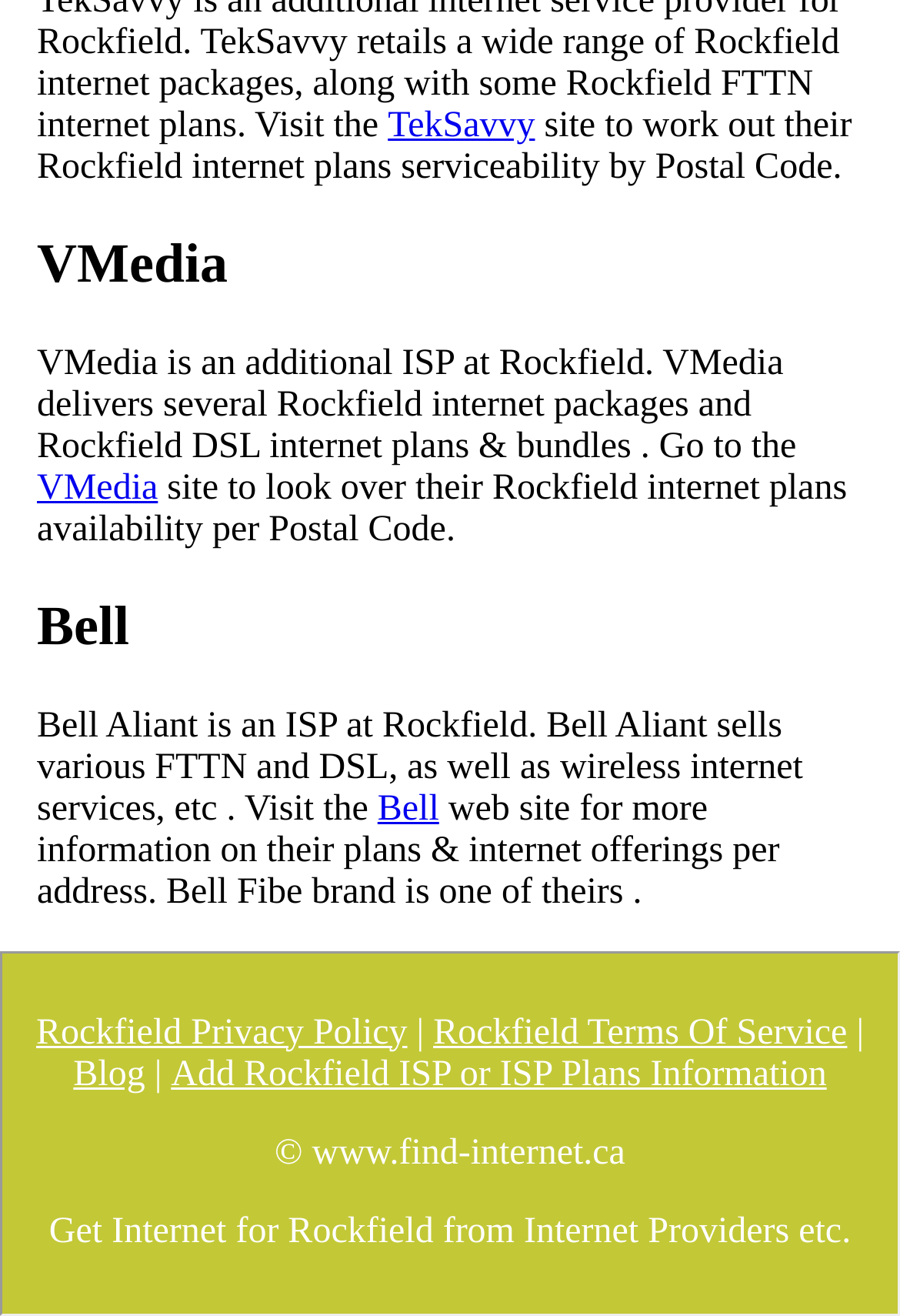What is the purpose of this webpage?
Answer the question based on the image using a single word or a brief phrase.

Check internet plans